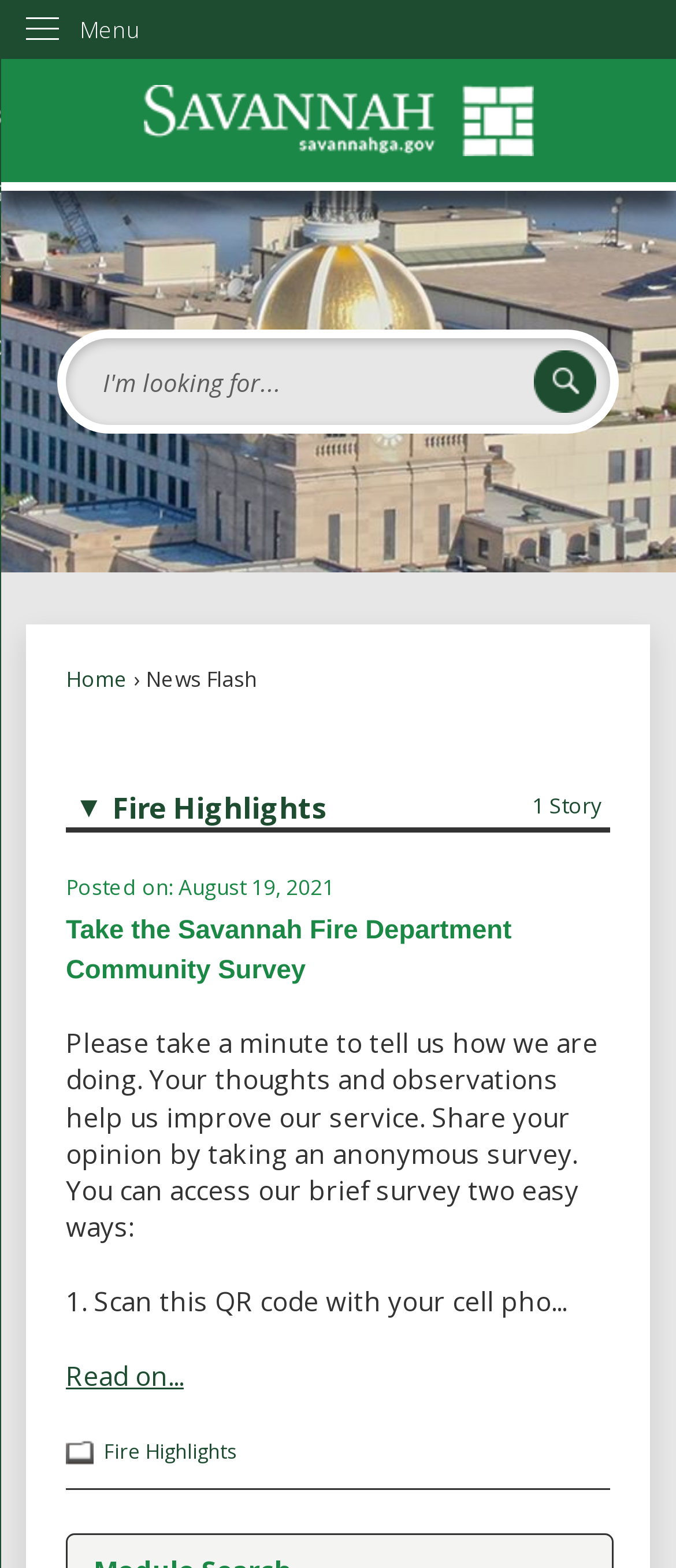Please locate the bounding box coordinates of the element that needs to be clicked to achieve the following instruction: "View Fire Highlights". The coordinates should be four float numbers between 0 and 1, i.e., [left, top, right, bottom].

[0.097, 0.913, 0.349, 0.935]